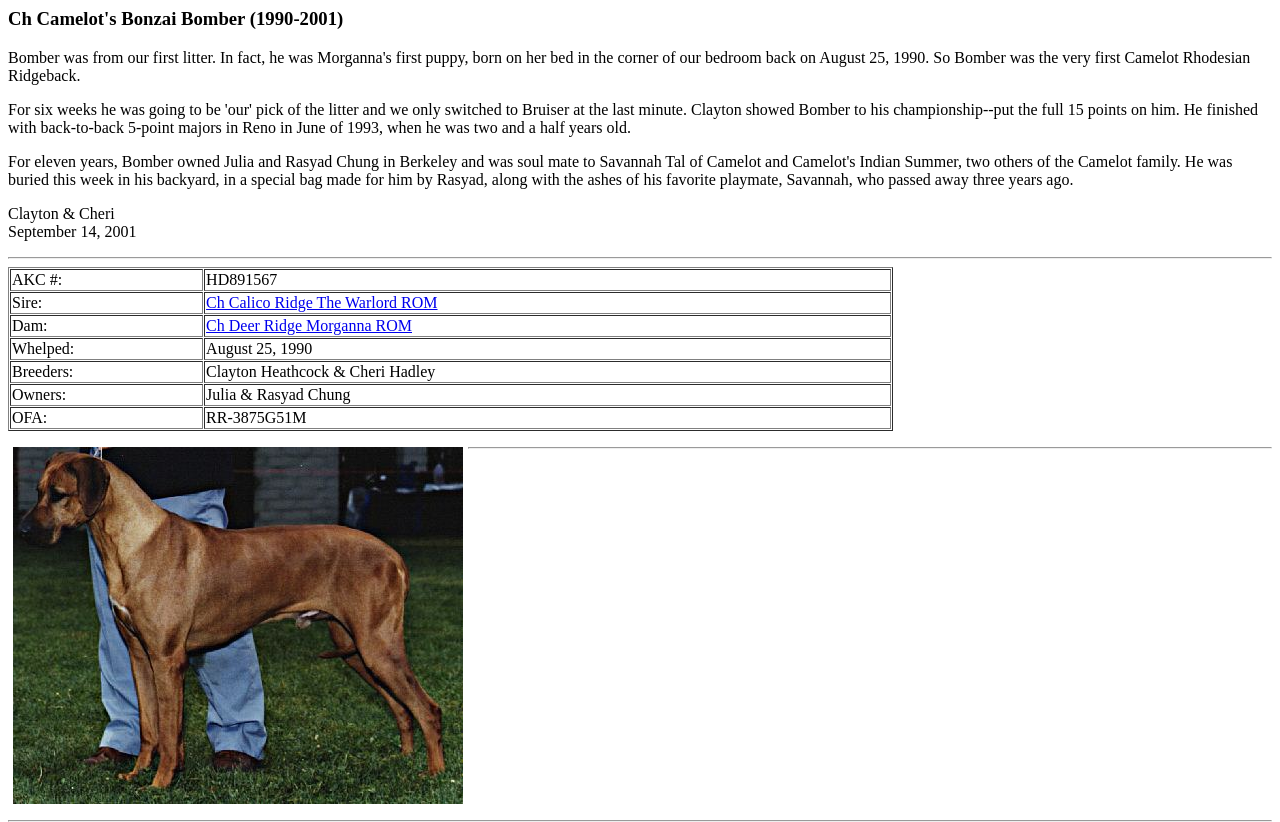What is the whelped date of the dog? Based on the image, give a response in one word or a short phrase.

August 25, 1990